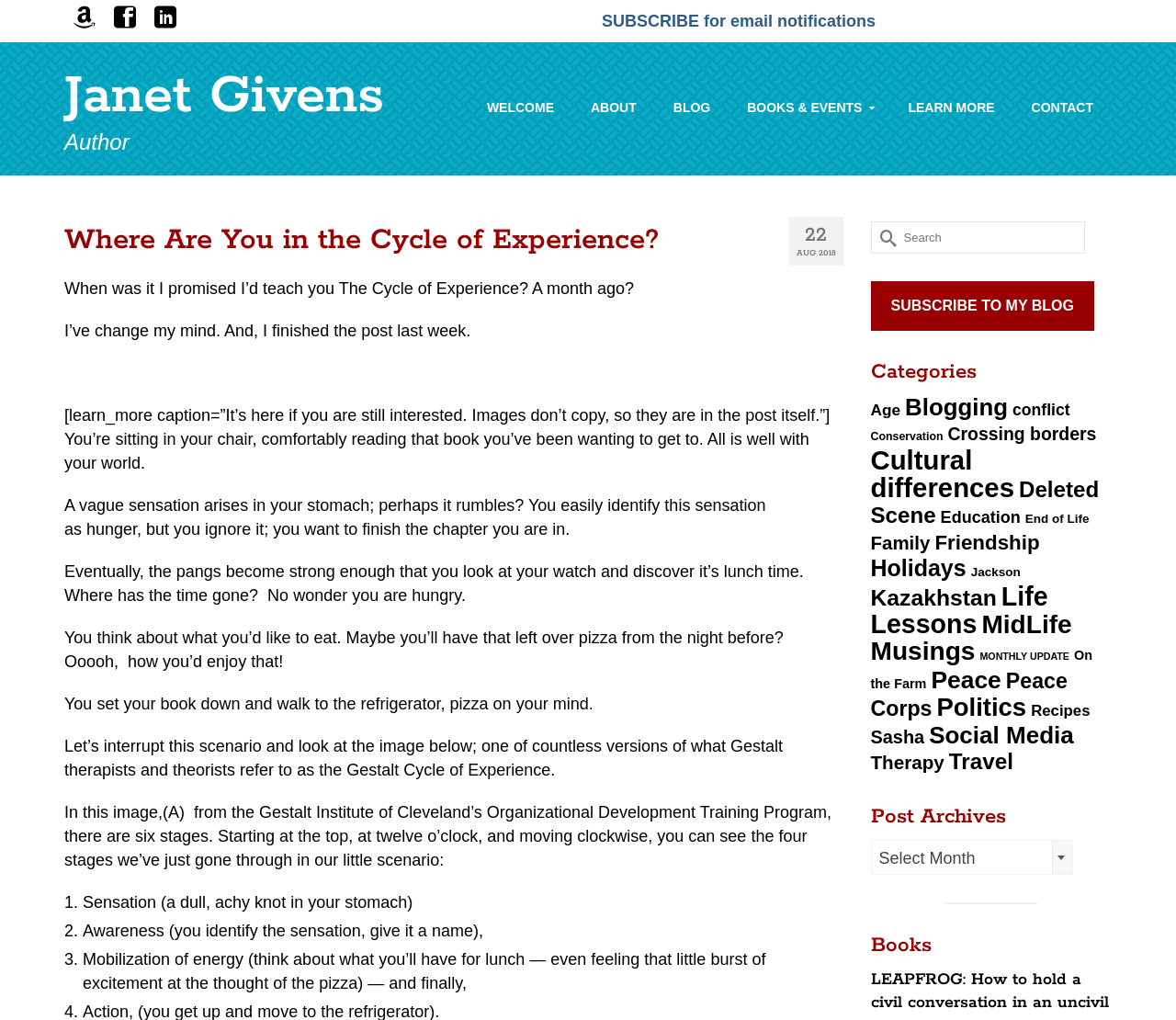Please locate the bounding box coordinates of the element that should be clicked to achieve the given instruction: "Click the 'Prev' link to read the previous article".

None